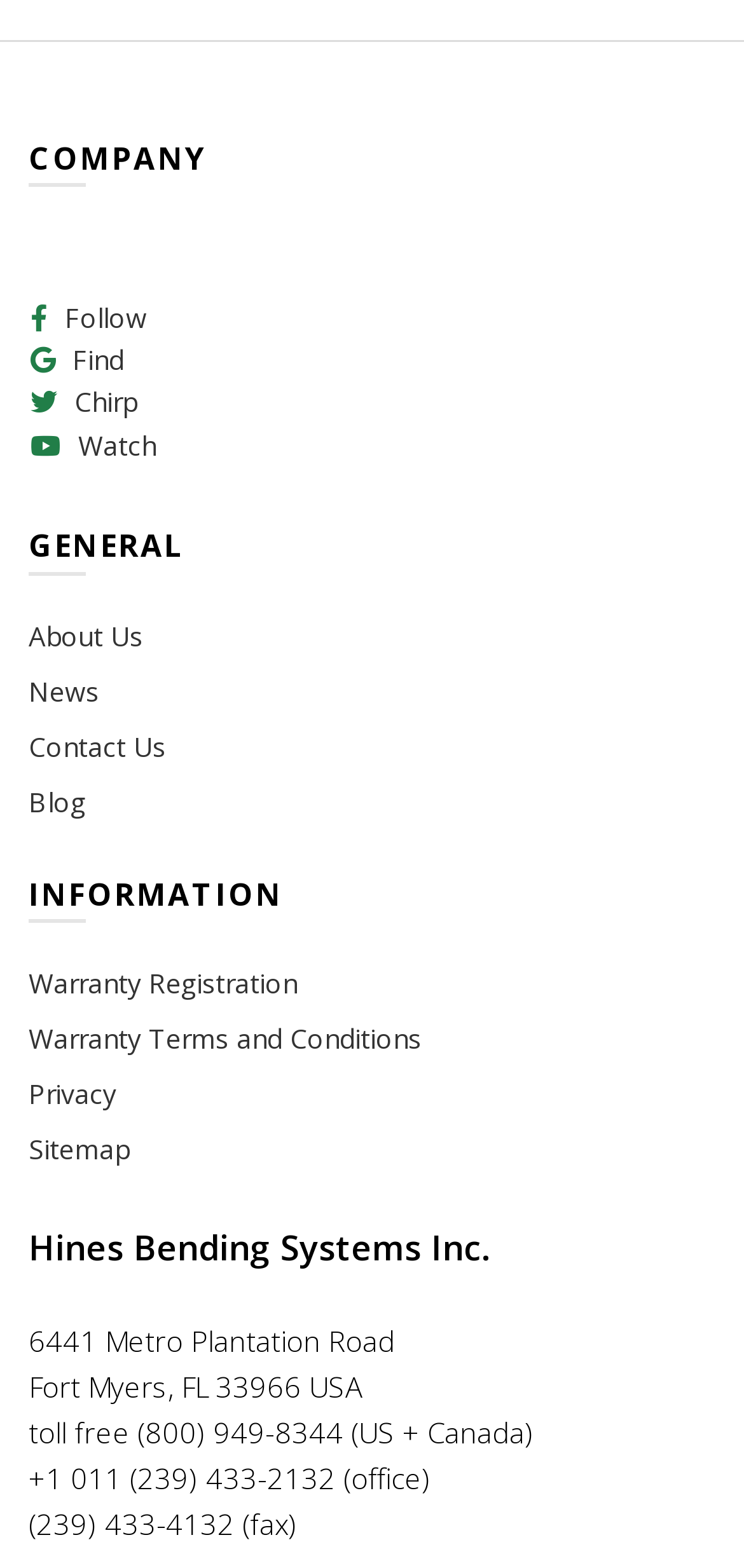Could you indicate the bounding box coordinates of the region to click in order to complete this instruction: "Find something".

[0.097, 0.218, 0.167, 0.241]